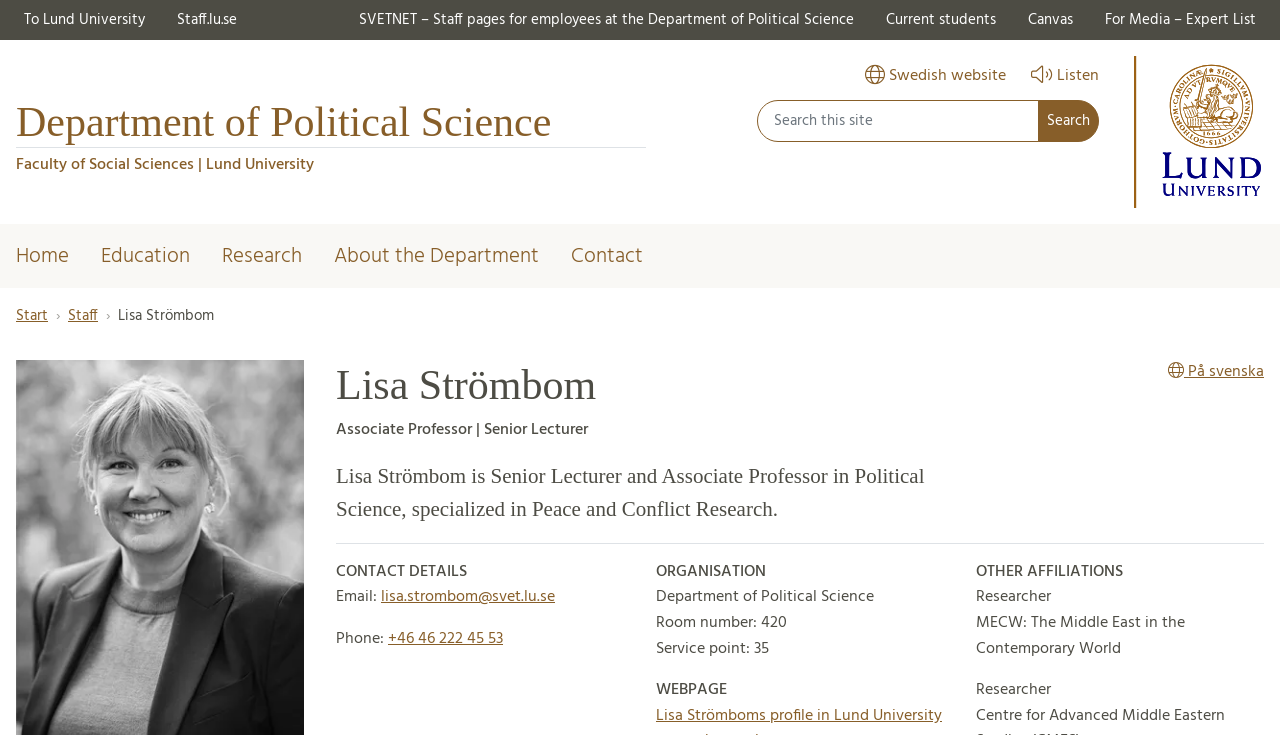Create an elaborate caption for the webpage.

The webpage is about Lisa Strömbom, a Senior Lecturer and Associate Professor in Political Science, specializing in Peace and Conflict Research. At the top, there is a navigation menu with links to various pages, including Lund University, staff pages, and current students. Below this menu, there is a link to the Department of Political Science and a faculty name, "Faculty of Social Sciences | Lund University". 

On the top right, there are links to a Swedish website, a listen feature, and a search bar with a search button. Next to the search bar, there is a Lund University logotype that links to the university's website.

The main content of the page is divided into sections. The first section has a heading with Lisa Strömbom's name, followed by her title and a brief description of her specialization. Below this, there are links to her Swedish webpage and contact details, including her email address, phone number, and room number.

The next section is about her organization, which is the Department of Political Science. Finally, there is a section about her webpage and other affiliations, including her role as a researcher at MECW: The Middle East in the Contemporary World.